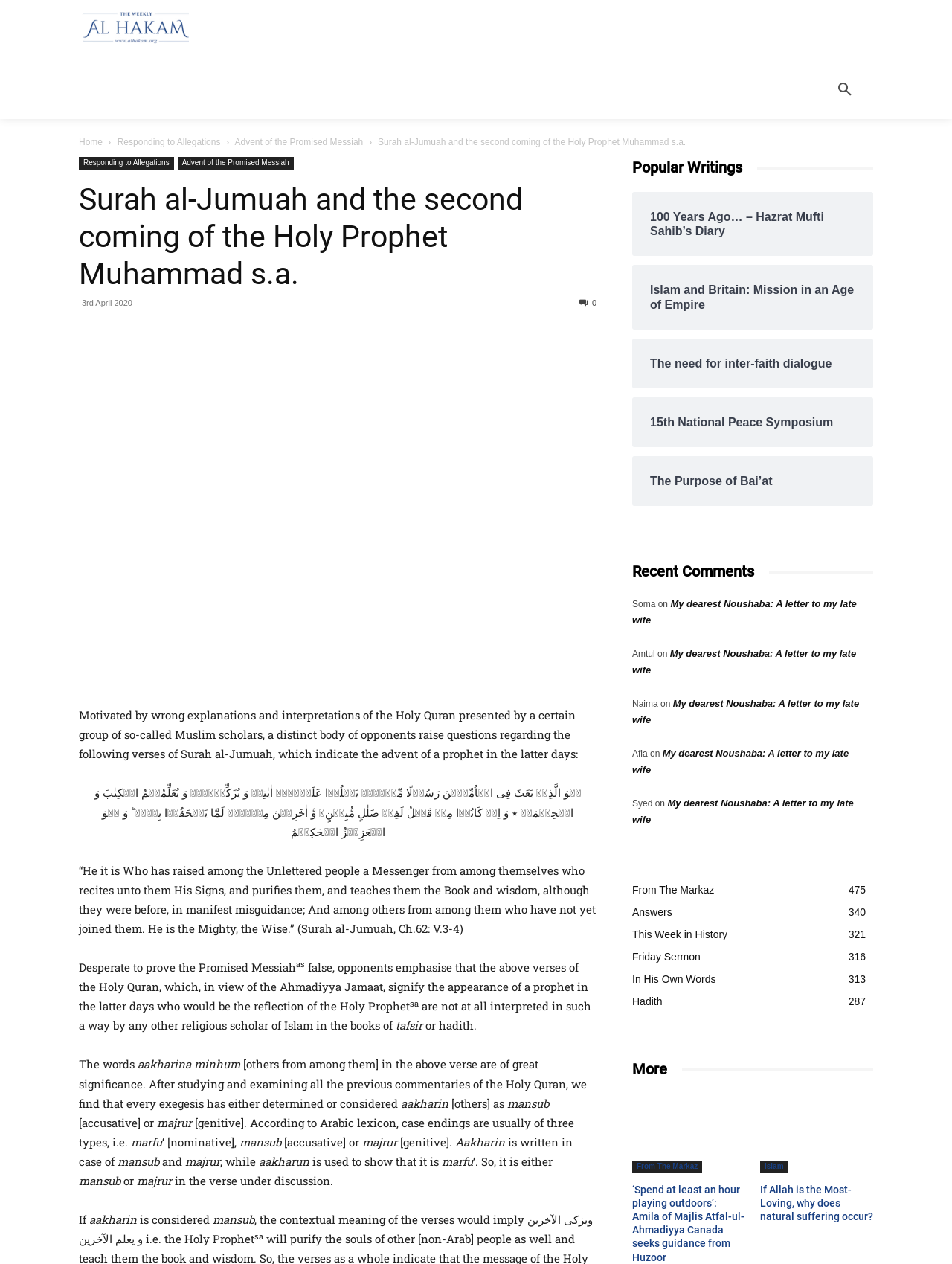Find the bounding box coordinates for the area you need to click to carry out the instruction: "Click on the link to view thread #12". The coordinates should be four float numbers between 0 and 1, indicated as [left, top, right, bottom].

None